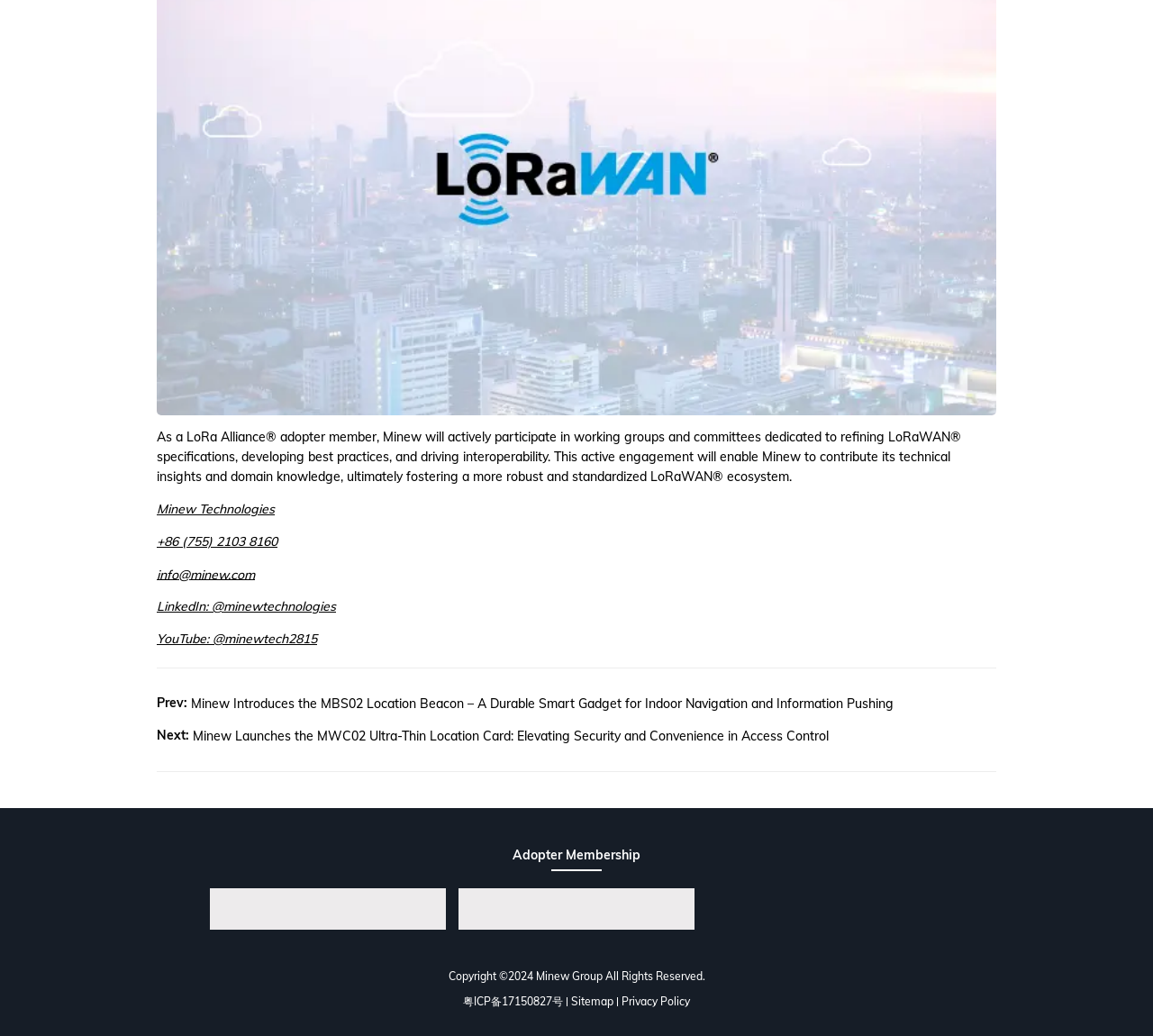For the given element description office@eastside.org.au, determine the bounding box coordinates of the UI element. The coordinates should follow the format (top-left x, top-left y, bottom-right x, bottom-right y) and be within the range of 0 to 1.

None